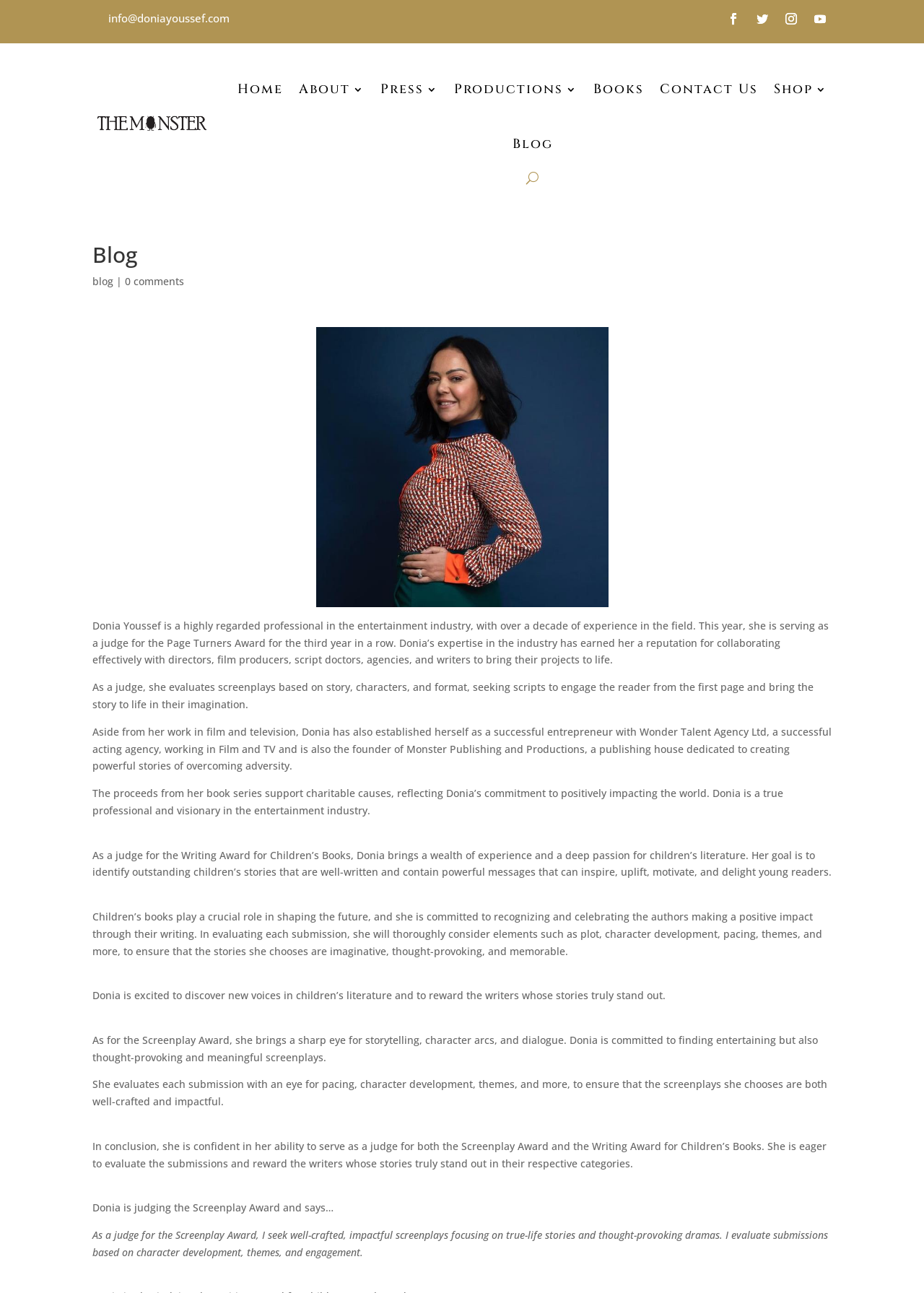Given the description of the UI element: "Contact Us", predict the bounding box coordinates in the form of [left, top, right, bottom], with each value being a float between 0 and 1.

[0.714, 0.048, 0.82, 0.09]